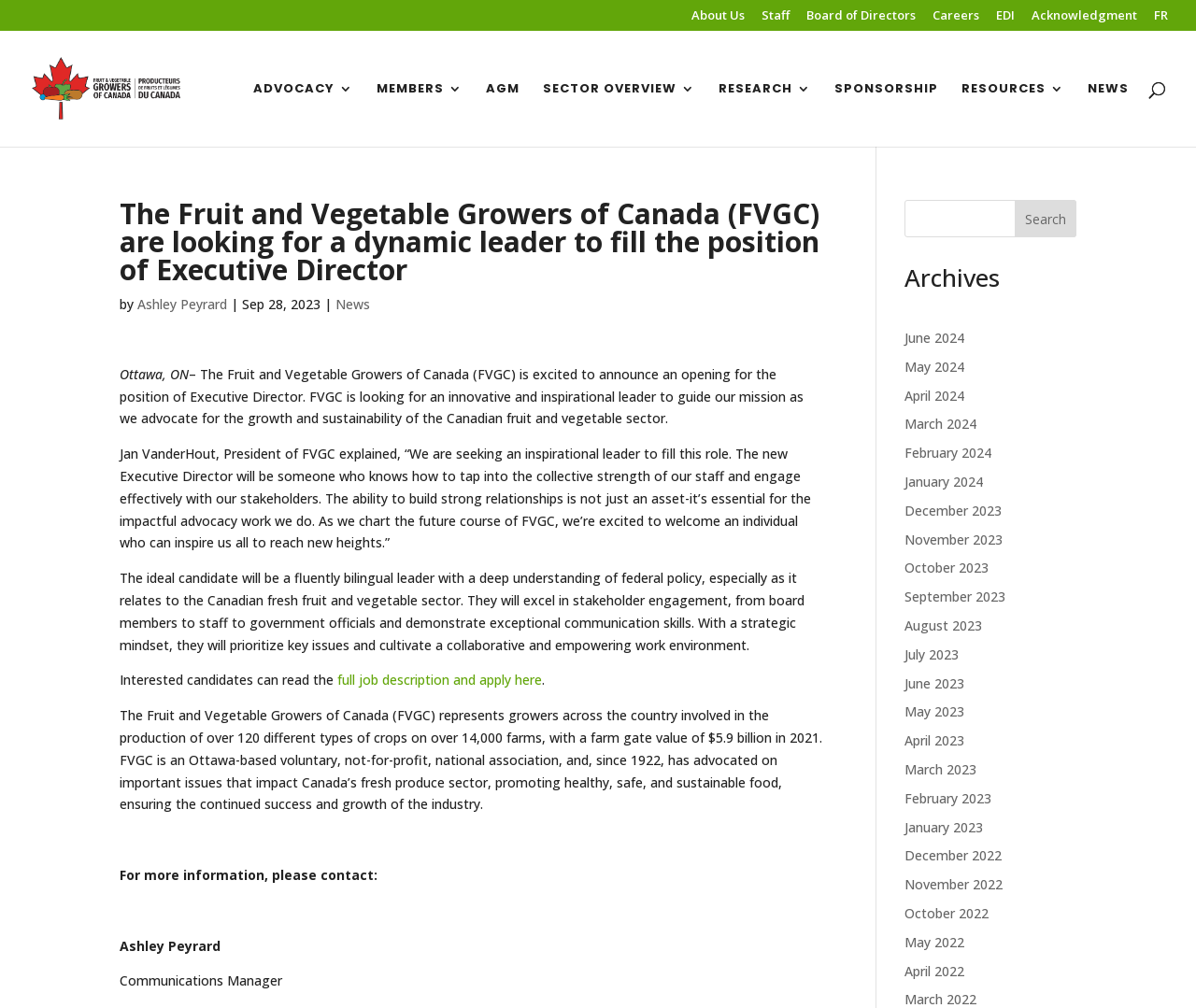What is the language proficiency required for the Executive Director position?
Use the image to give a comprehensive and detailed response to the question.

The webpage states that the ideal candidate for the Executive Director position will be a fluently bilingual leader with a deep understanding of federal policy, especially as it relates to the Canadian fresh fruit and vegetable sector.